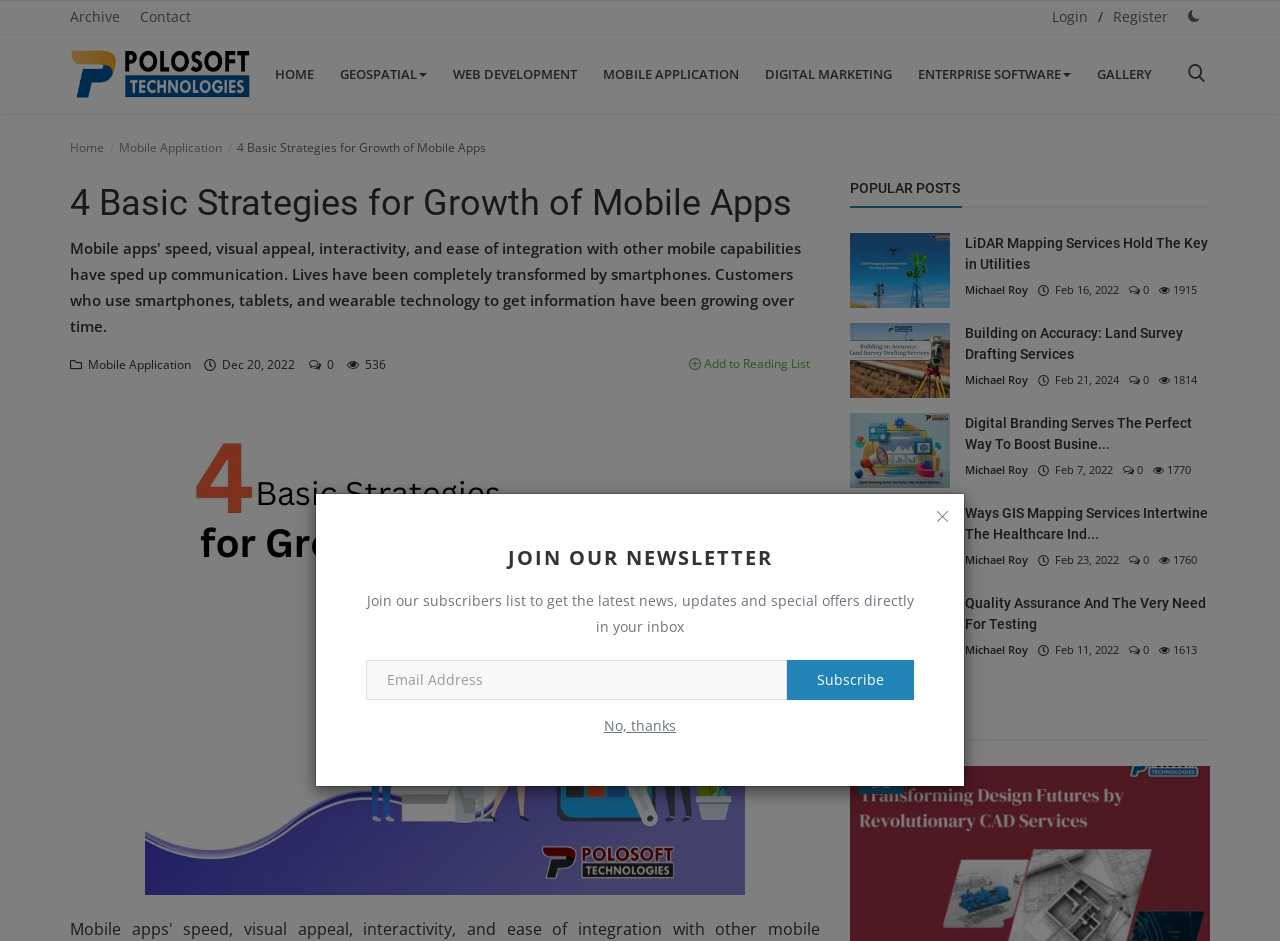Locate the bounding box coordinates of the clickable part needed for the task: "Click on the 'Register' button".

[0.862, 0.003, 0.92, 0.032]